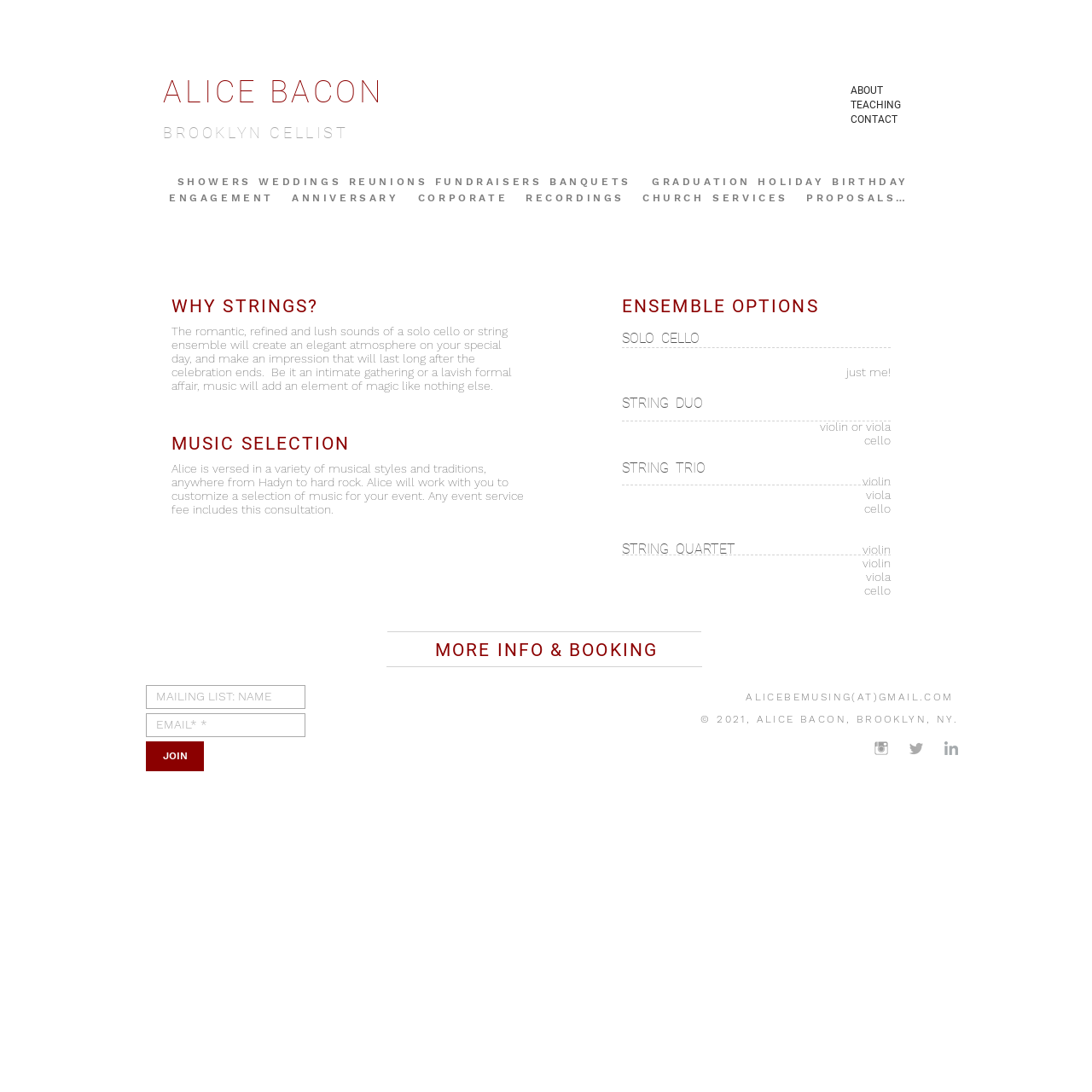Identify the bounding box coordinates of the clickable region to carry out the given instruction: "Click on the 'MORE INFO & BOOKING' link".

[0.398, 0.586, 0.602, 0.604]